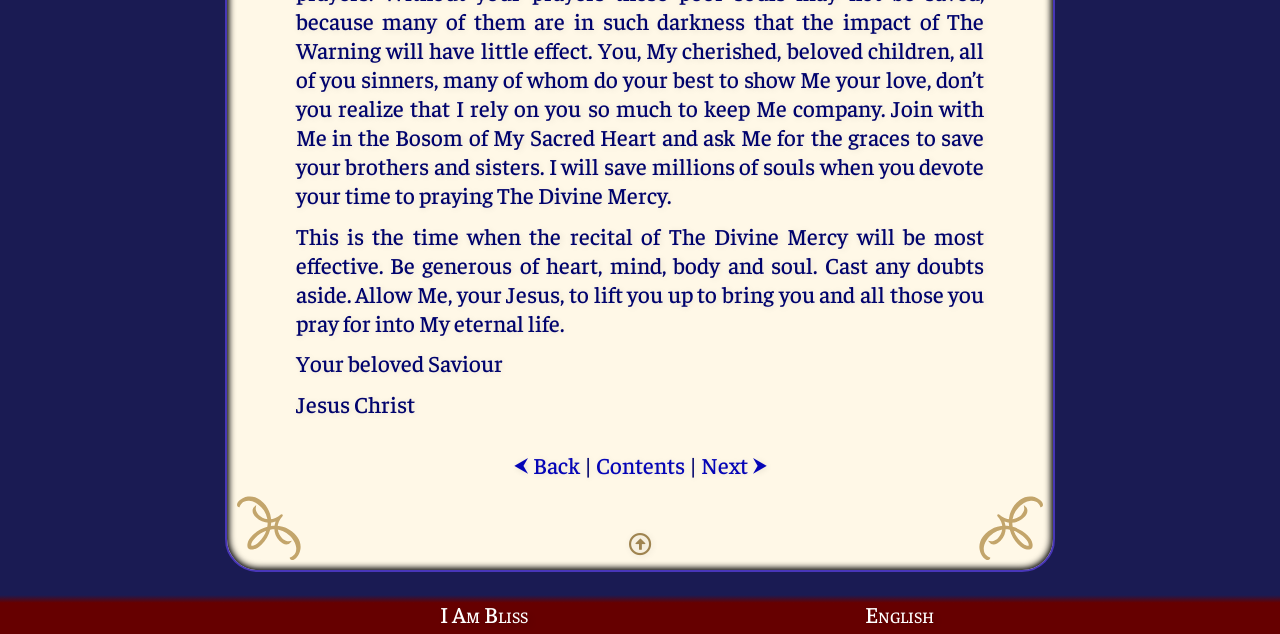Locate the UI element described by ⮜ Back and provide its bounding box coordinates. Use the format (top-left x, top-left y, bottom-right x, bottom-right y) with all values as floating point numbers between 0 and 1.

[0.4, 0.709, 0.453, 0.755]